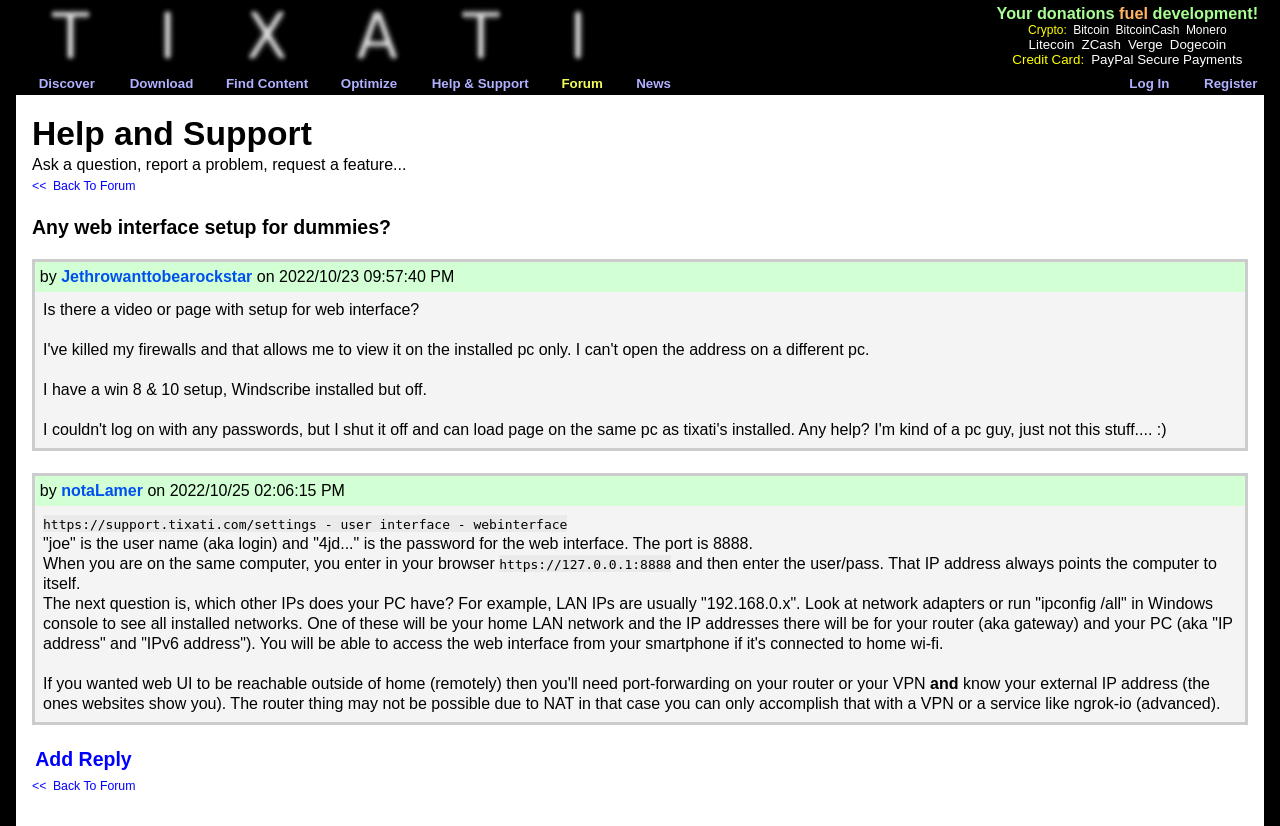Determine the bounding box coordinates for the UI element described. Format the coordinates as (top-left x, top-left y, bottom-right x, bottom-right y) and ensure all values are between 0 and 1. Element description: PayPal Secure Payments

[0.853, 0.062, 0.971, 0.081]